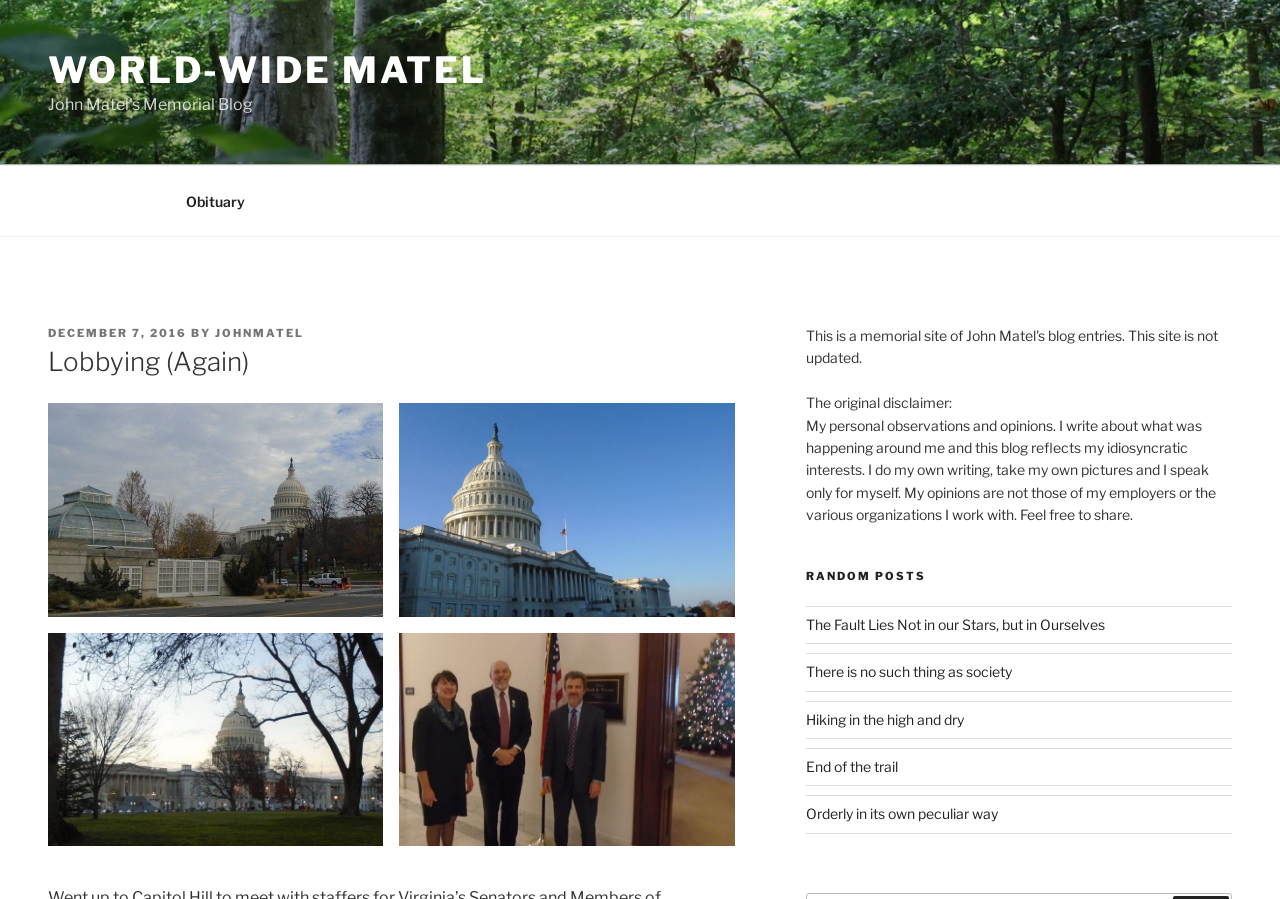Find the bounding box coordinates of the area to click in order to follow the instruction: "Go to Ryvex homepage".

None